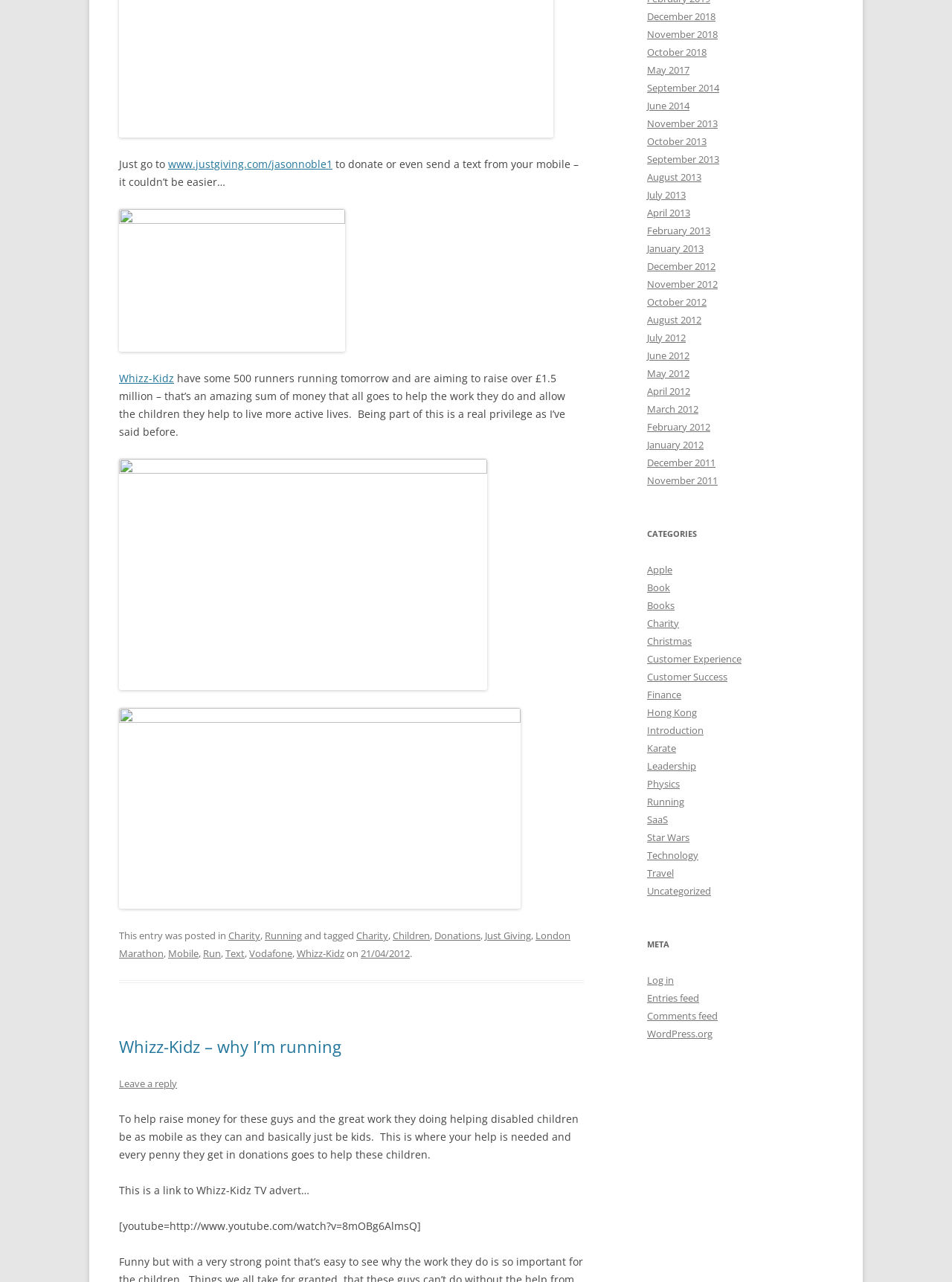How many links are there in the footer section? Using the information from the screenshot, answer with a single word or phrase.

9